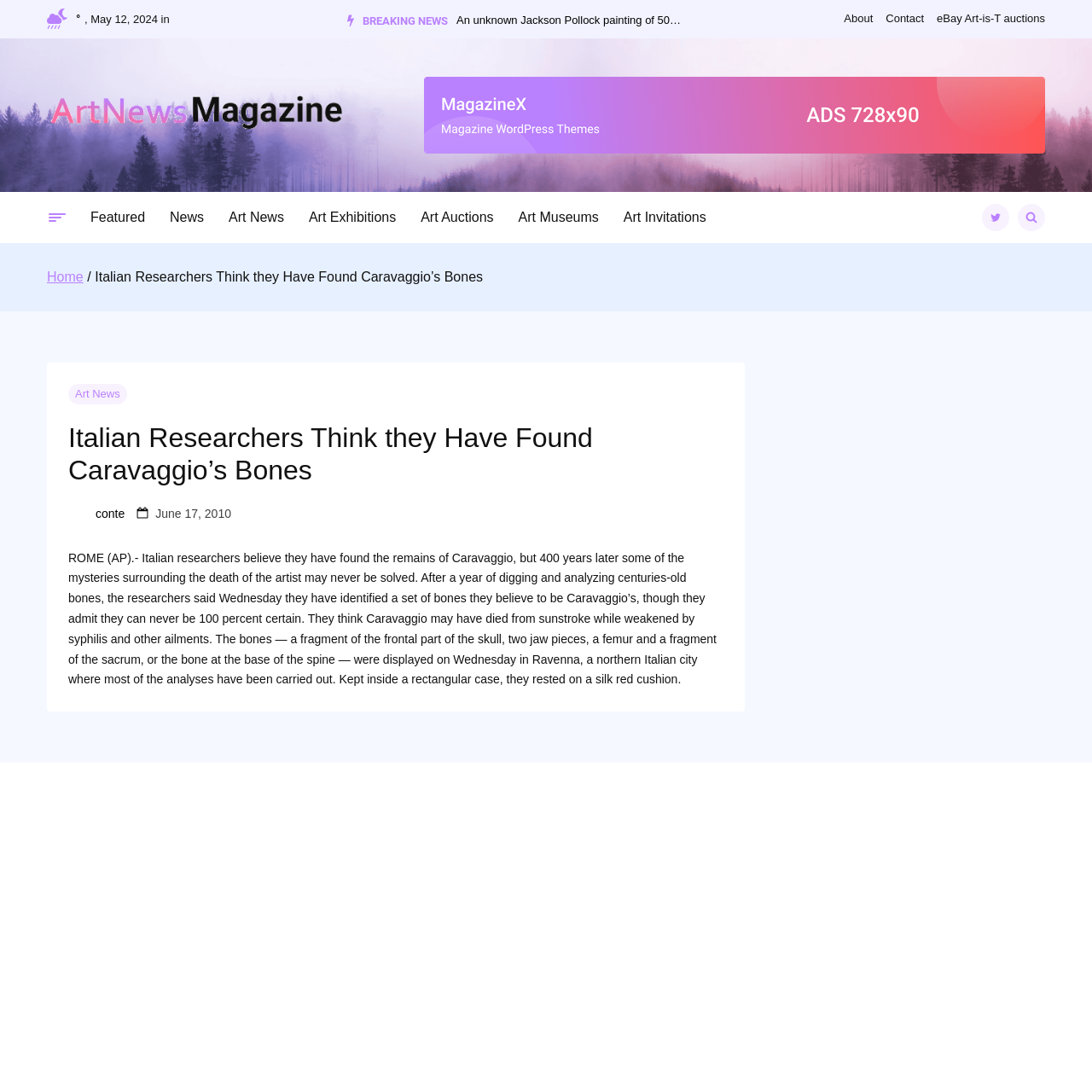Determine the main heading of the webpage and generate its text.

Italian Researchers Think they Have Found Caravaggio’s Bones